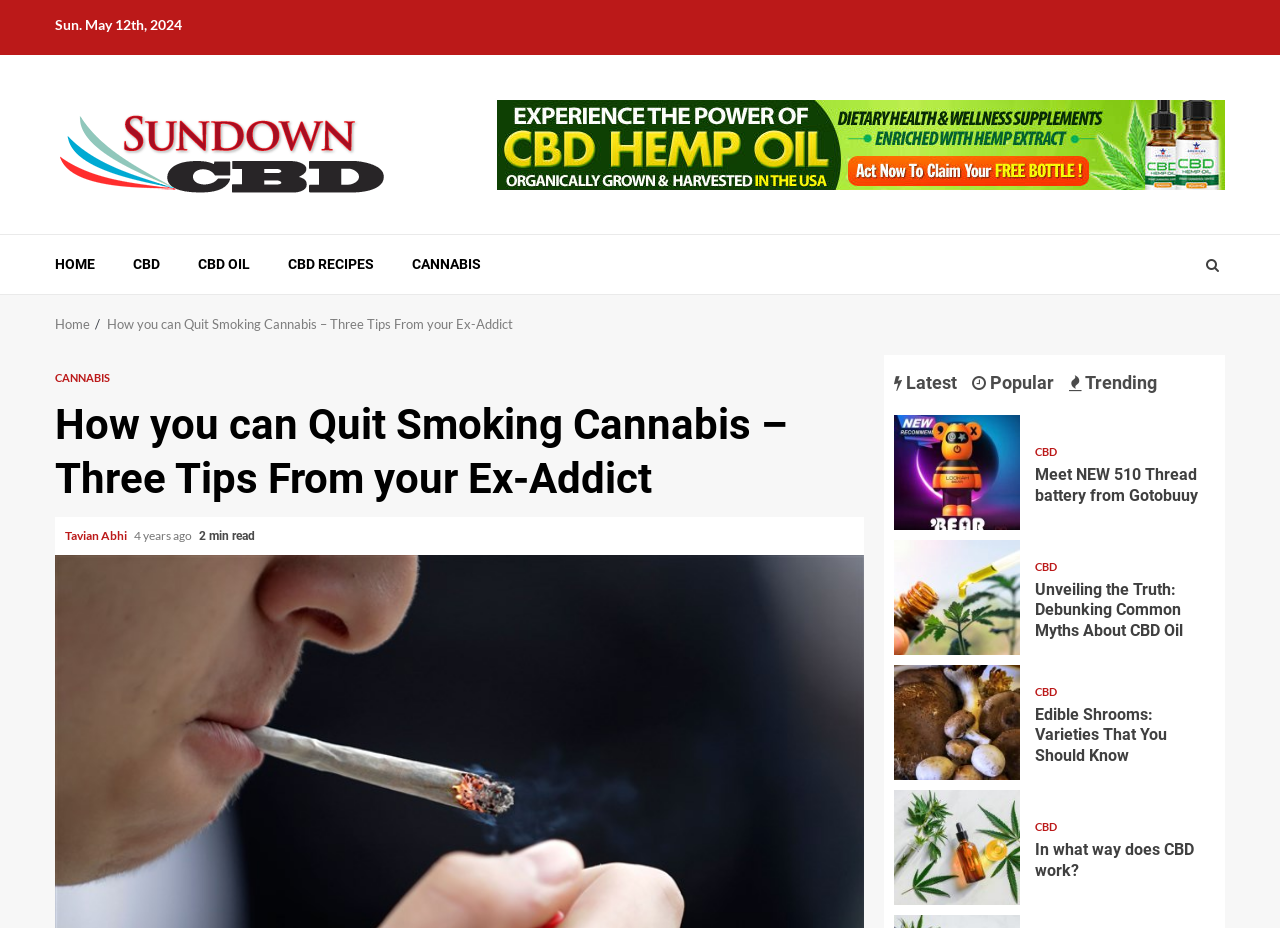Please identify the bounding box coordinates of the area that needs to be clicked to follow this instruction: "Click the 'Meet NEW 510 Thread battery from Gotobuuy' link".

[0.698, 0.447, 0.797, 0.571]